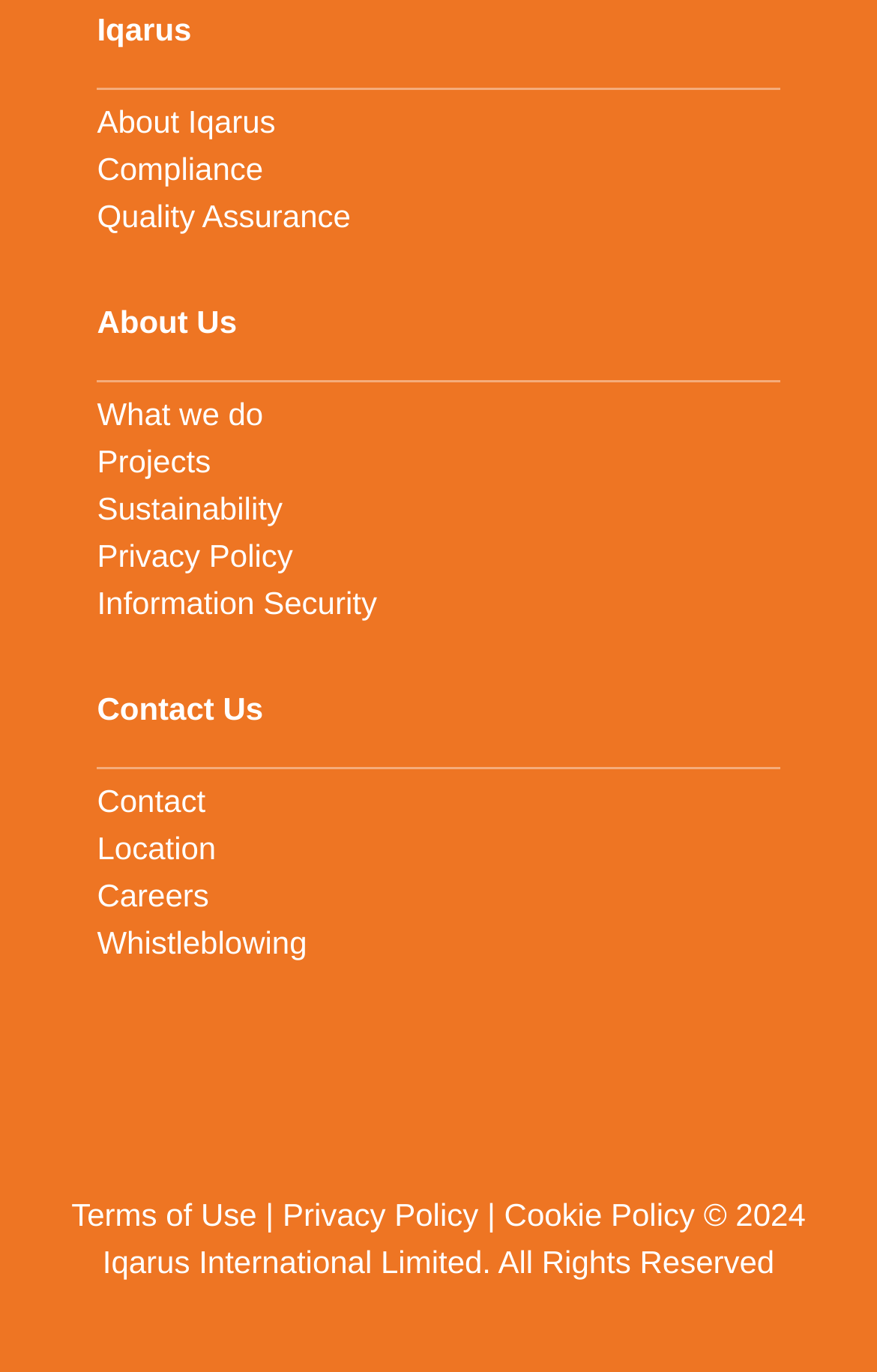Provide a one-word or short-phrase response to the question:
How many links are there in the footer?

4